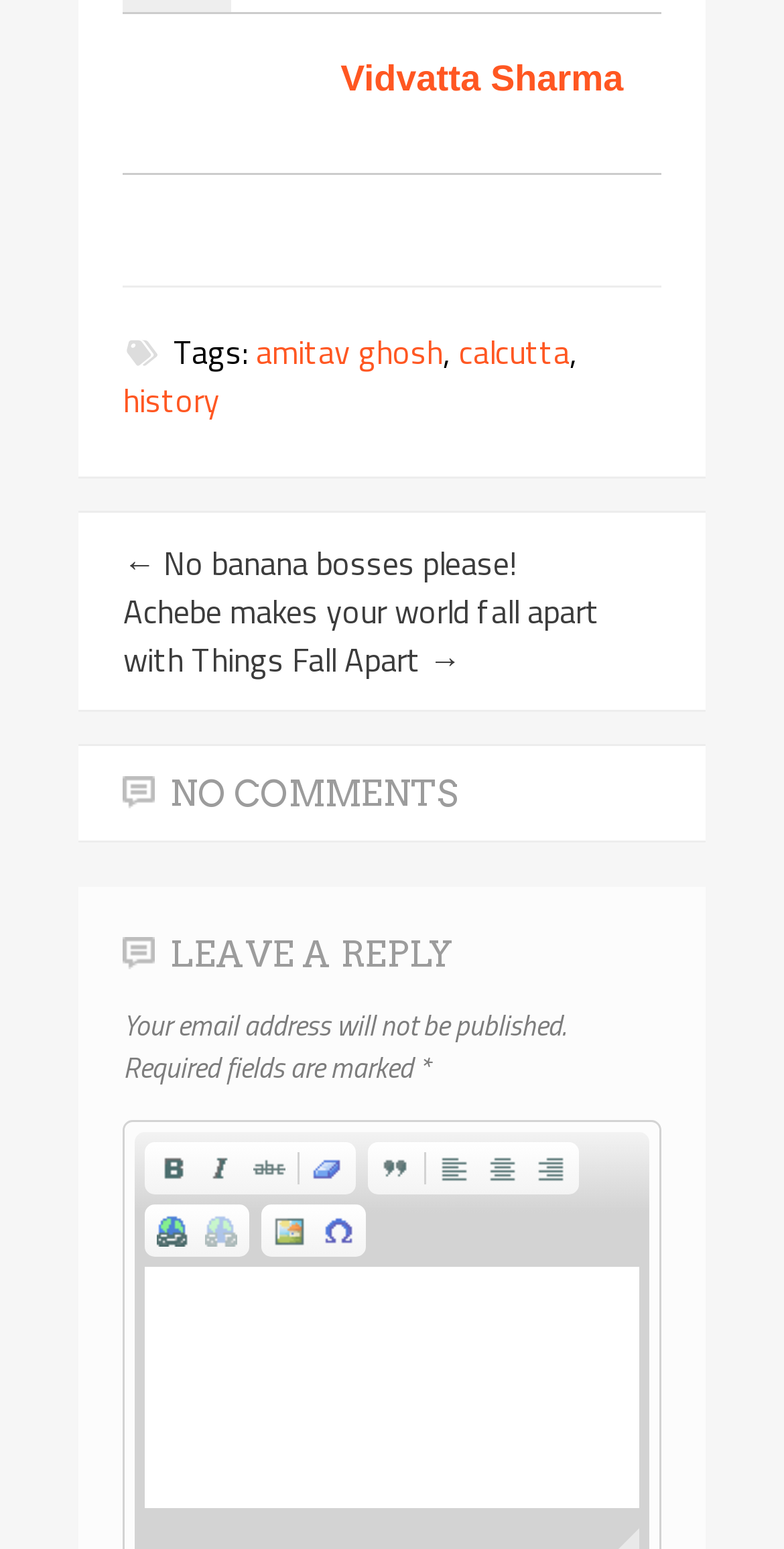Determine the coordinates of the bounding box for the clickable area needed to execute this instruction: "Click on the button 'Bold'".

[0.191, 0.739, 0.252, 0.768]